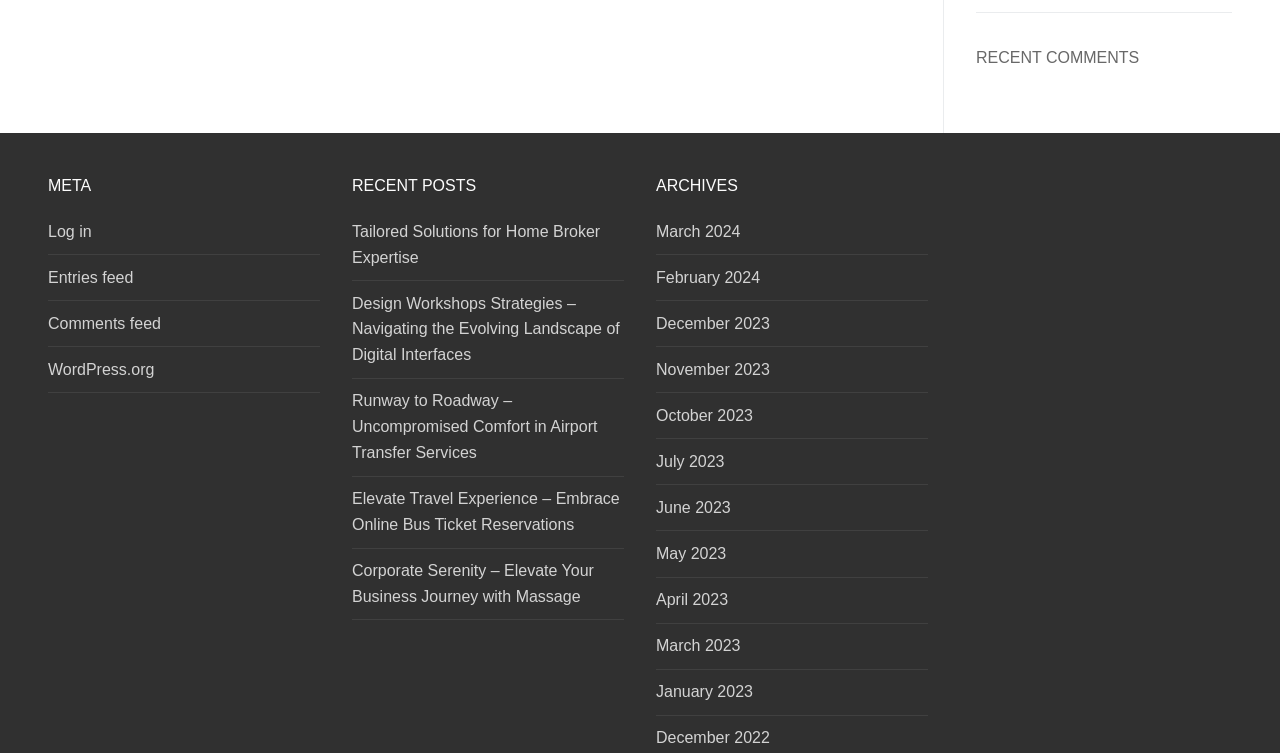Determine the bounding box coordinates of the region I should click to achieve the following instruction: "Log in to the website". Ensure the bounding box coordinates are four float numbers between 0 and 1, i.e., [left, top, right, bottom].

[0.038, 0.29, 0.25, 0.339]